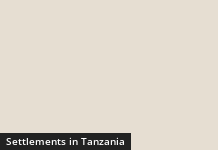What is the purpose of this element?
Look at the image and answer the question with a single word or phrase.

Navigational cue